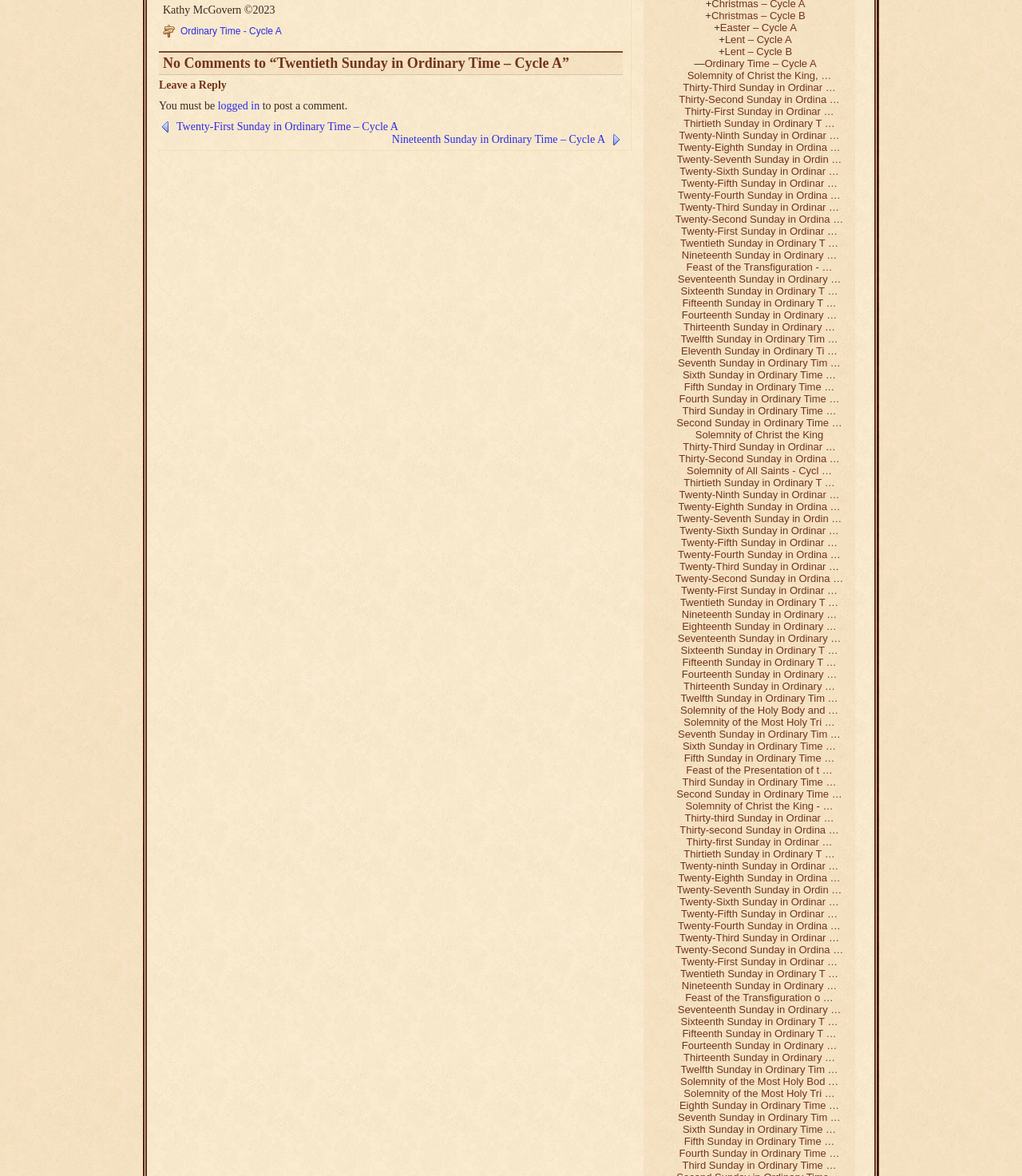Using the description "Christmas – Cycle B", predict the bounding box of the relevant HTML element.

[0.696, 0.008, 0.788, 0.018]